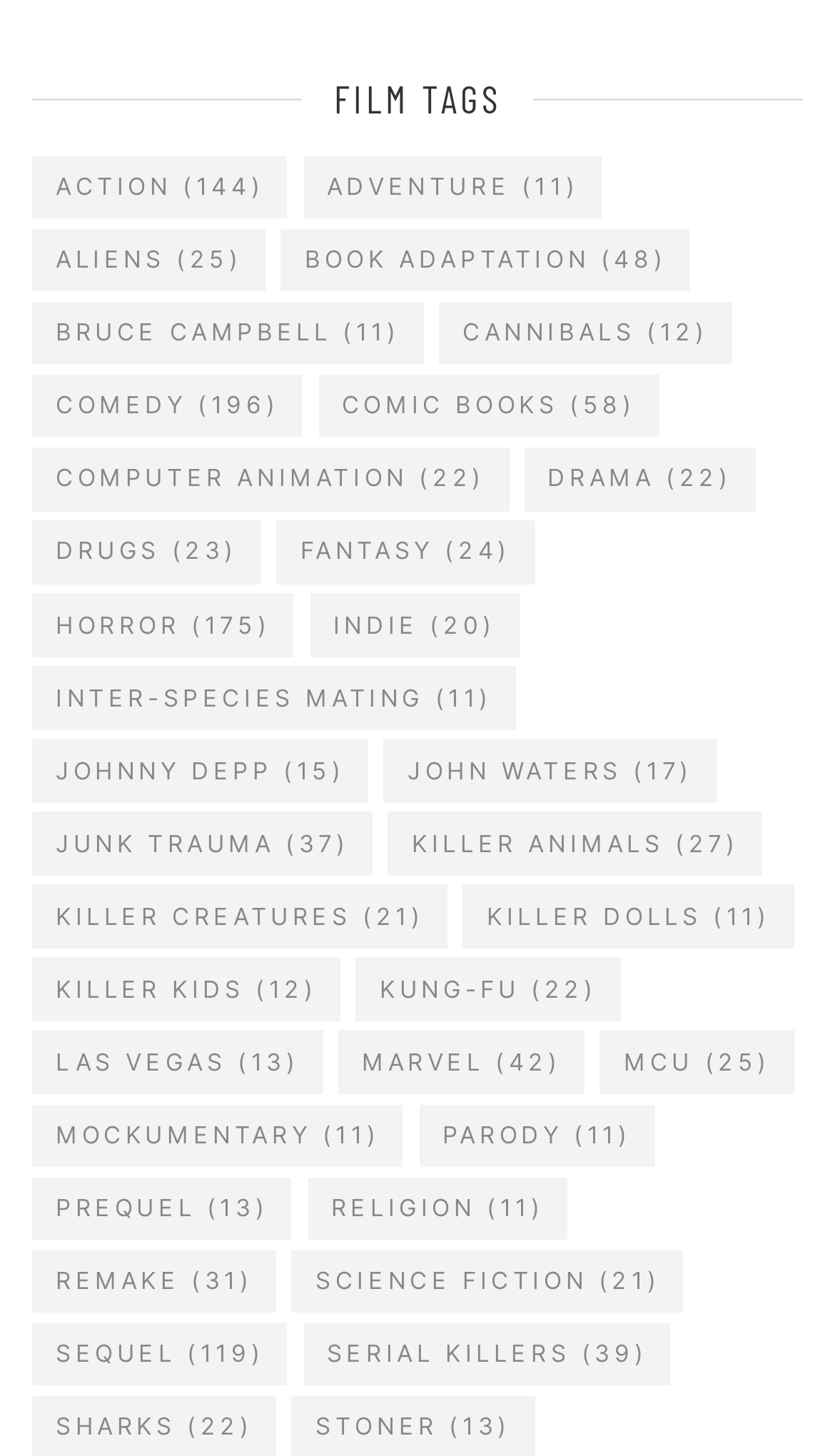Reply to the question with a single word or phrase:
What is the category that comes after 'Book Adaptation'?

Bruce Campbell